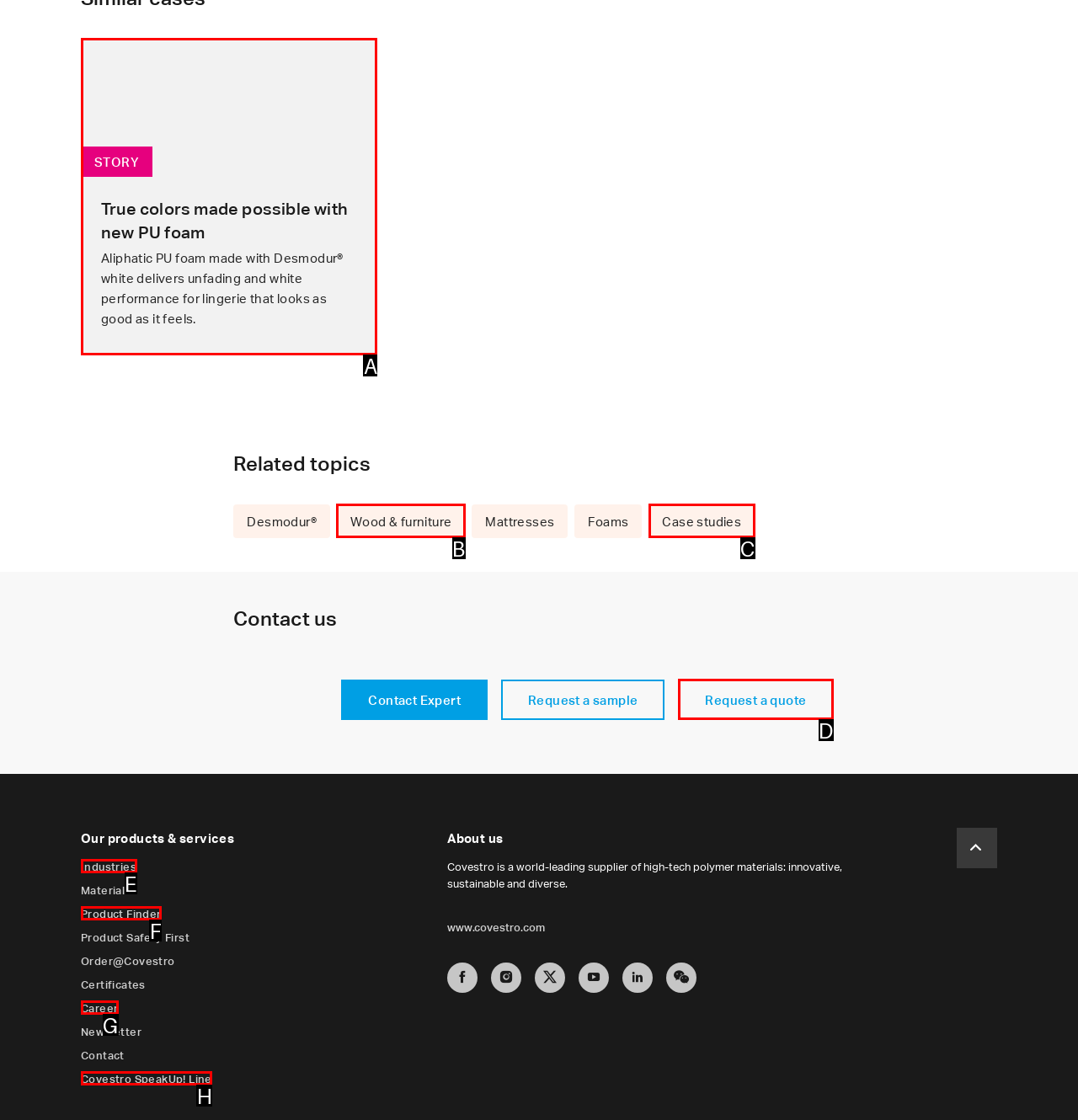Which UI element corresponds to this description: United States
Reply with the letter of the correct option.

None